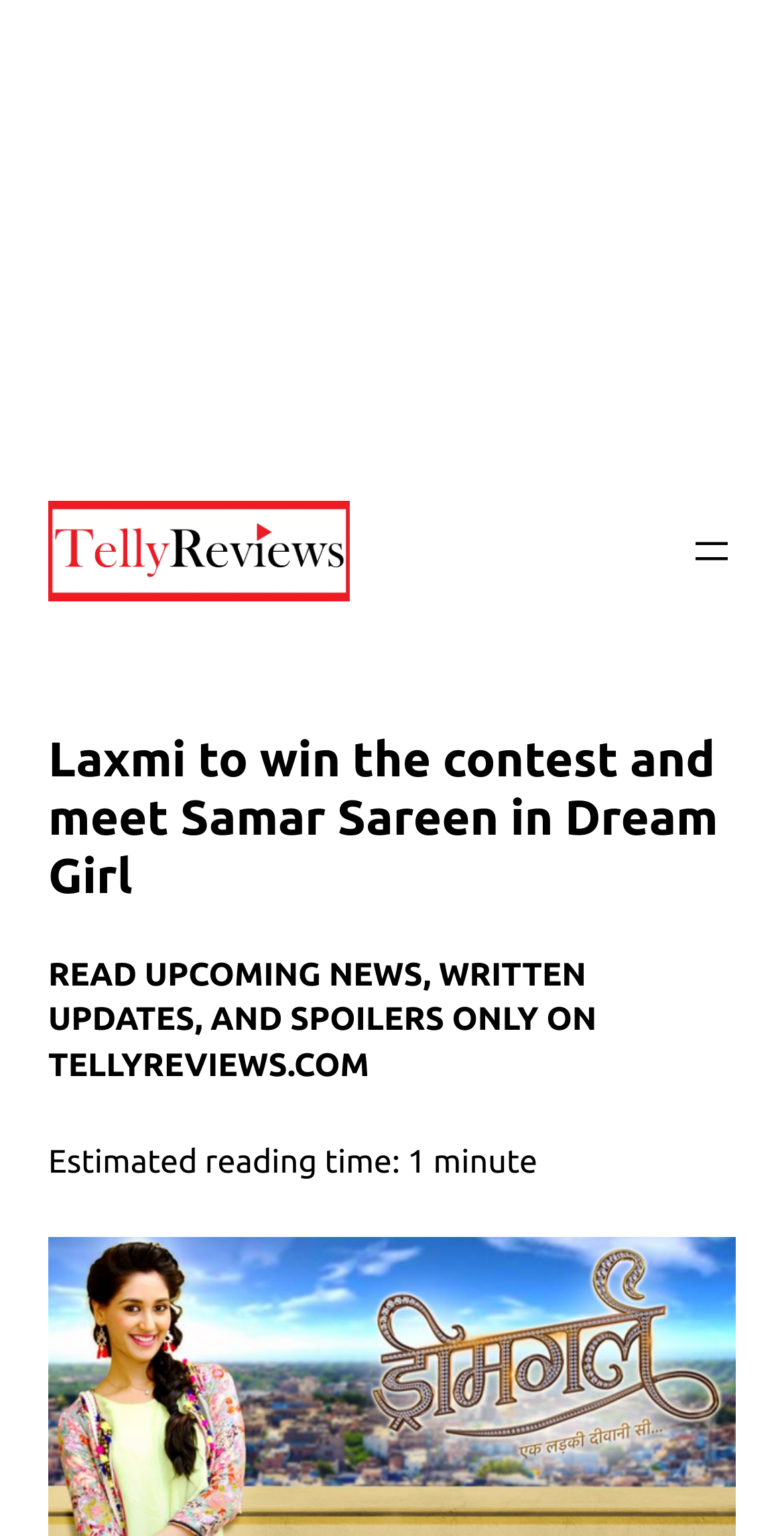Please determine the bounding box coordinates for the element with the description: "alt="TellyReviews Logo"".

[0.062, 0.361, 0.446, 0.385]